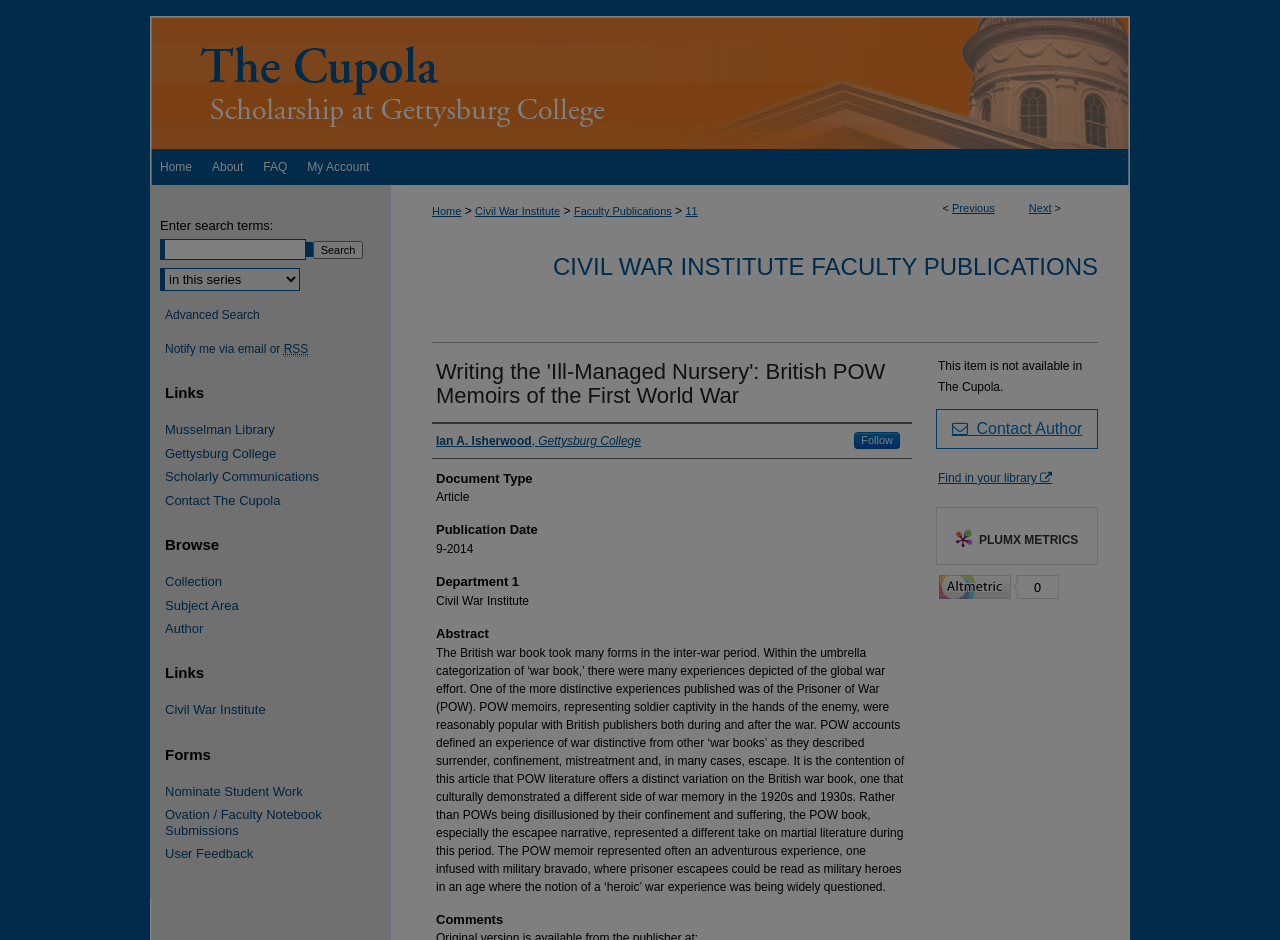Please determine the bounding box coordinates of the element to click in order to execute the following instruction: "Follow Ian A. Isherwood". The coordinates should be four float numbers between 0 and 1, specified as [left, top, right, bottom].

[0.667, 0.459, 0.703, 0.477]